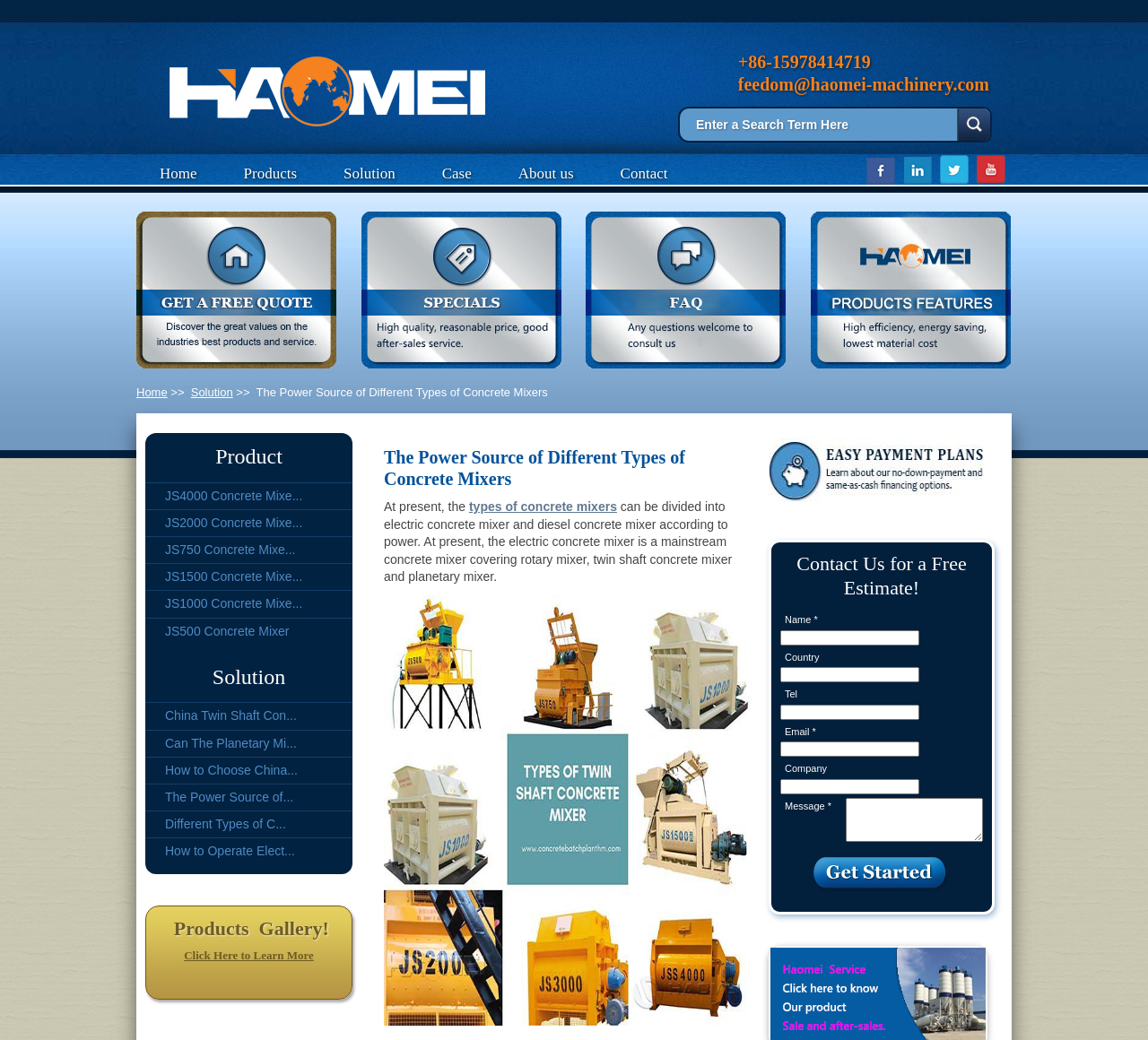Extract the bounding box coordinates for the HTML element that matches this description: "Solution". The coordinates should be four float numbers between 0 and 1, i.e., [left, top, right, bottom].

[0.279, 0.15, 0.365, 0.184]